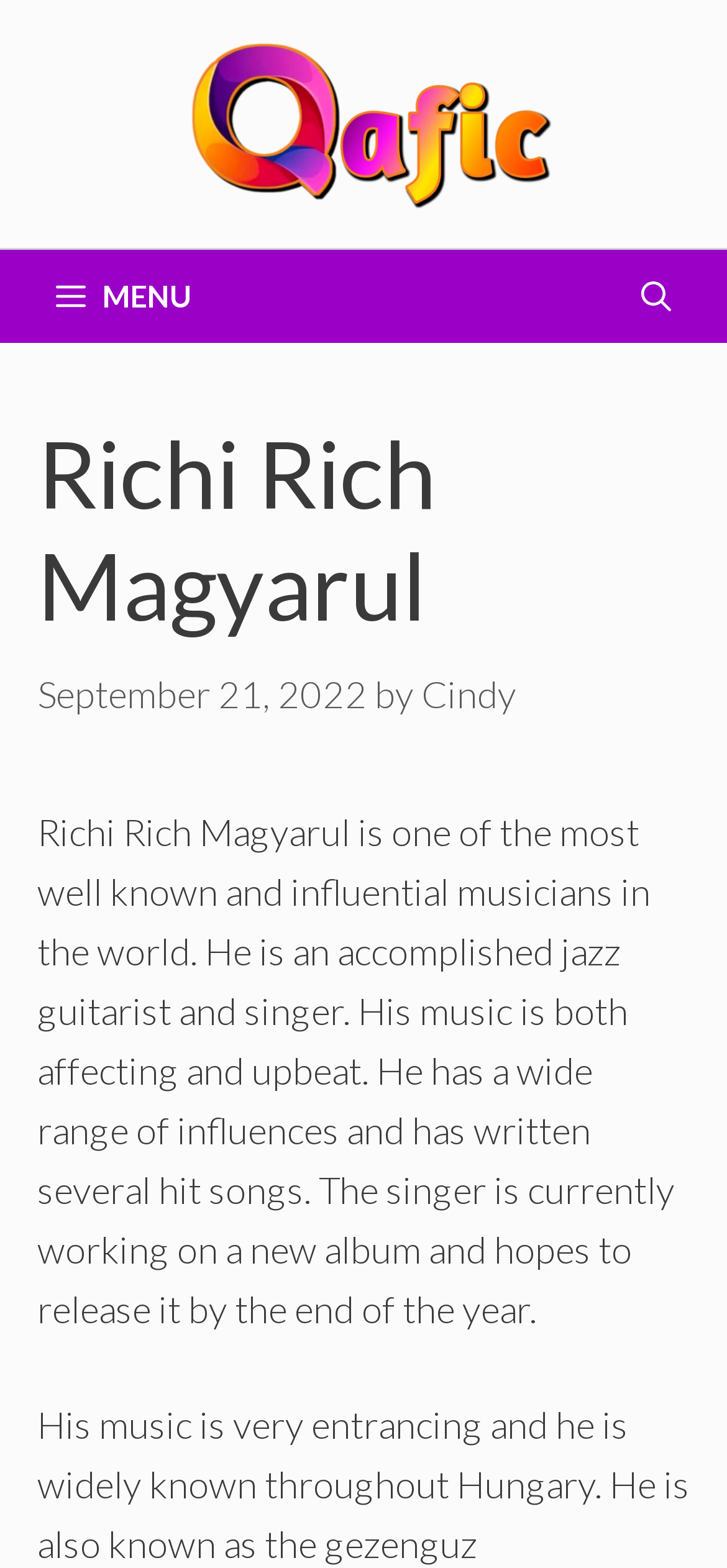Find and generate the main title of the webpage.

Richi Rich Magyarul